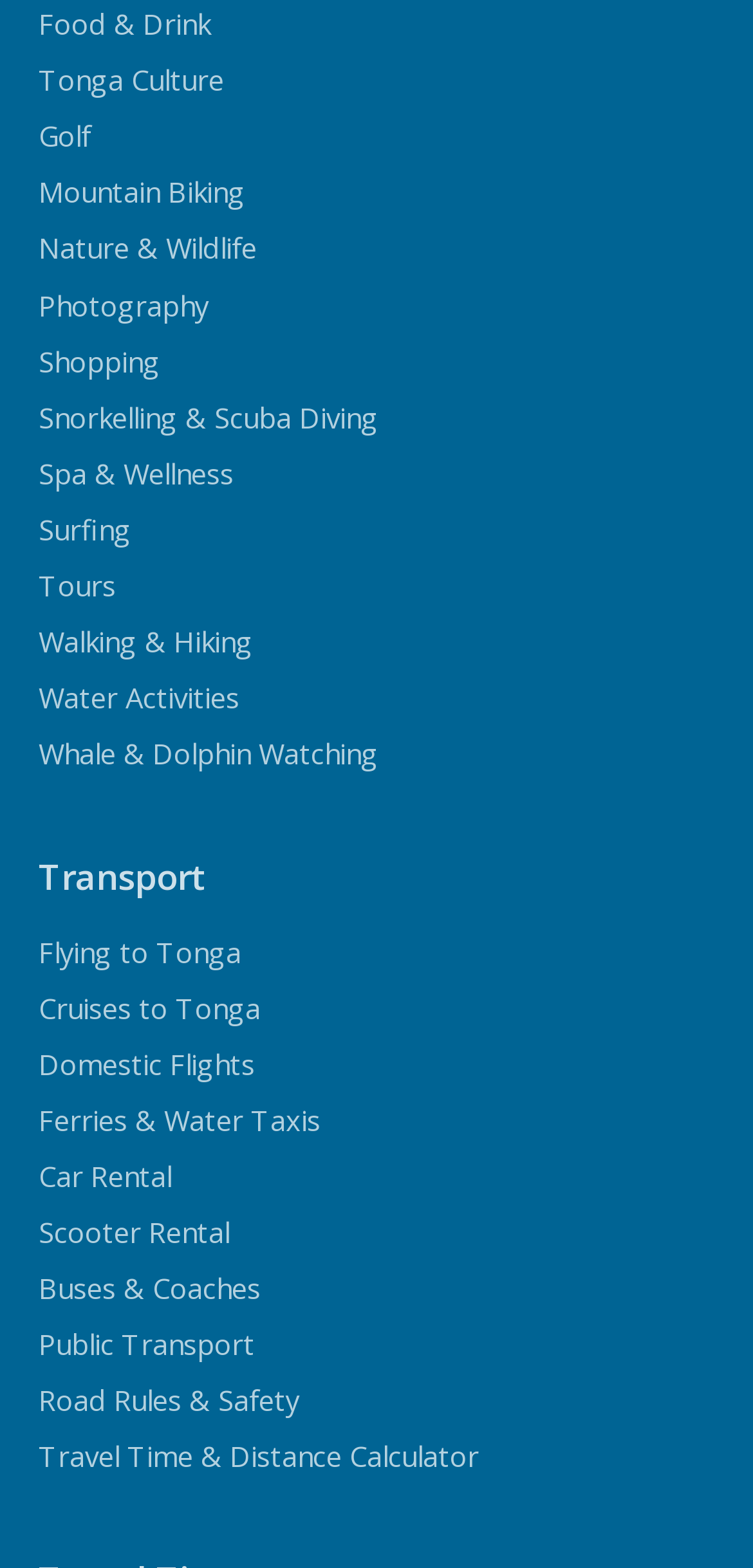Please provide the bounding box coordinates in the format (top-left x, top-left y, bottom-right x, bottom-right y). Remember, all values are floating point numbers between 0 and 1. What is the bounding box coordinate of the region described as: Travel Time & Distance Calculator

[0.051, 0.916, 0.636, 0.941]